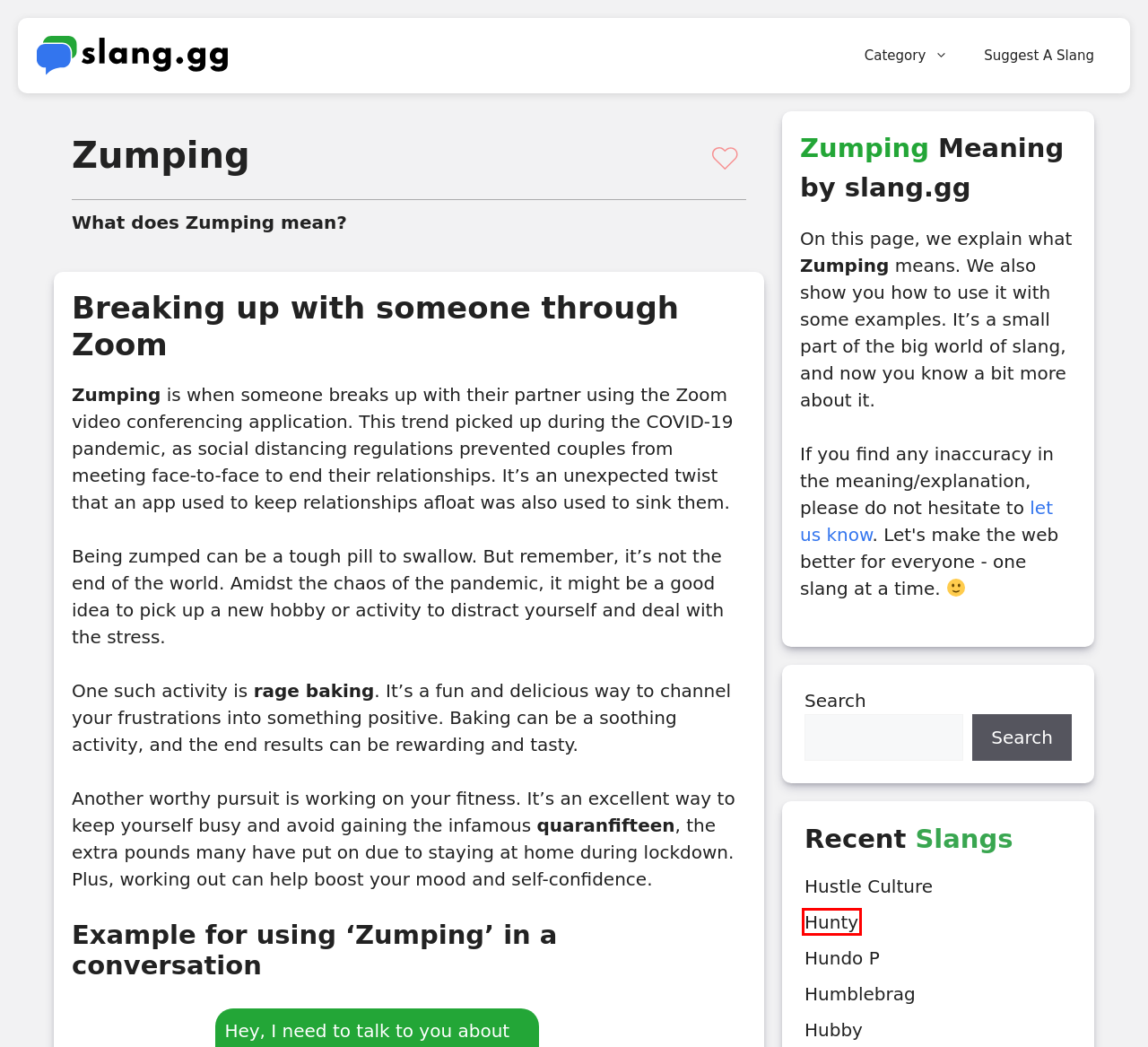Observe the webpage screenshot and focus on the red bounding box surrounding a UI element. Choose the most appropriate webpage description that corresponds to the new webpage after clicking the element in the bounding box. Here are the candidates:
A. Contact - slang.gg
B. Hubby - What does Hubby mean? - Slang.GG.
C. Hunty - What does Hunty mean? - Slang.GG.
D. slang.gg - Slang. Explained.
E. Hundo P - What does Hundo P mean? - Slang.GG.
F. Suggest A Slang - slang.gg
G. Hustle Culture - What does Hustle Culture mean? - Slang.GG.
H. Humblebrag - What does Humblebrag mean? - Slang.GG.

C